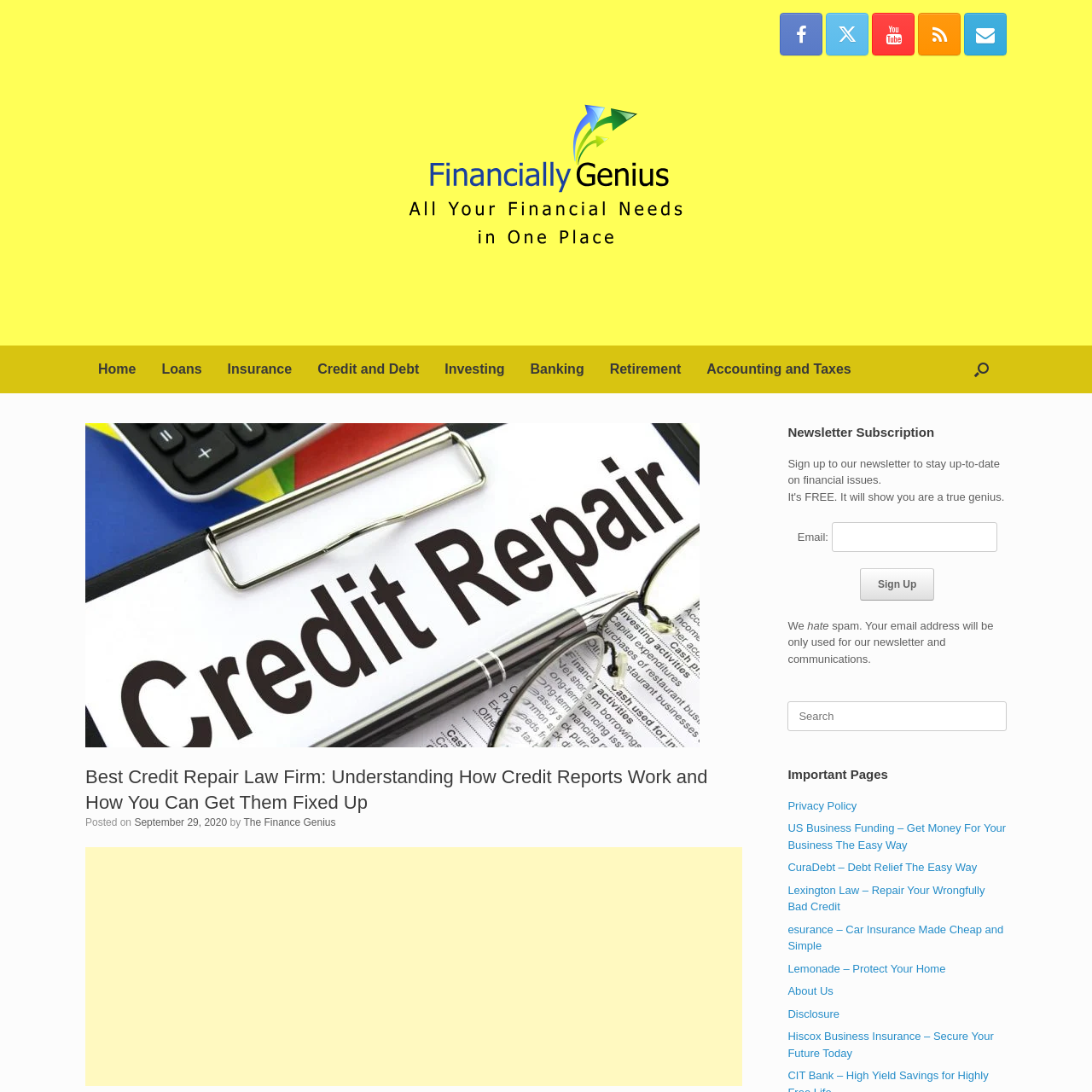What is the topic of the main article?
Based on the screenshot, respond with a single word or phrase.

Credit Repair